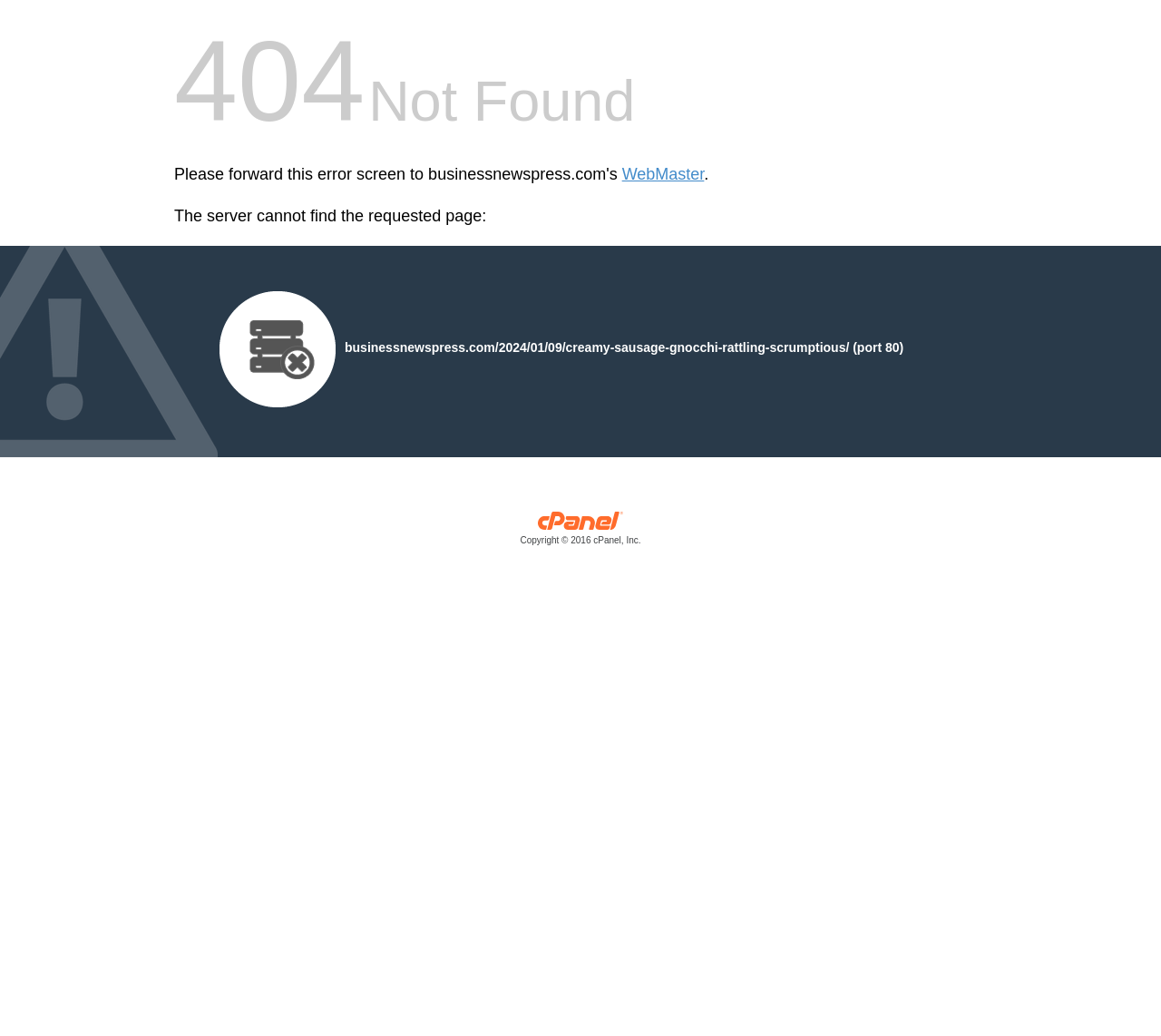What is the copyright information at the bottom of the page?
Please answer the question as detailed as possible based on the image.

The copyright information is displayed at the bottom of the page, indicating the ownership and year of the copyright.